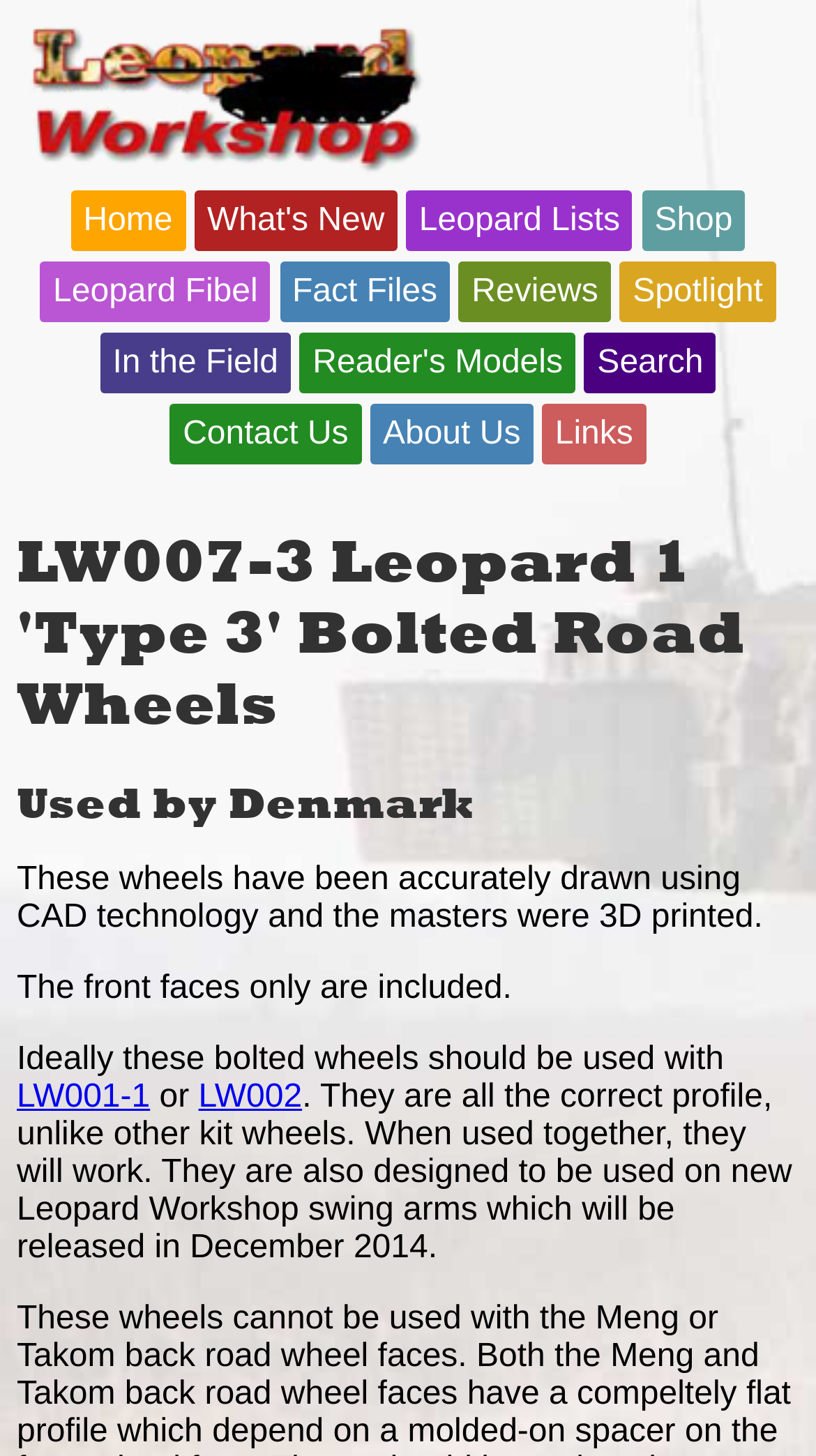Provide a short answer to the following question with just one word or phrase: What is the recommended usage of these bolted wheels?

With LW001-1 or LW002